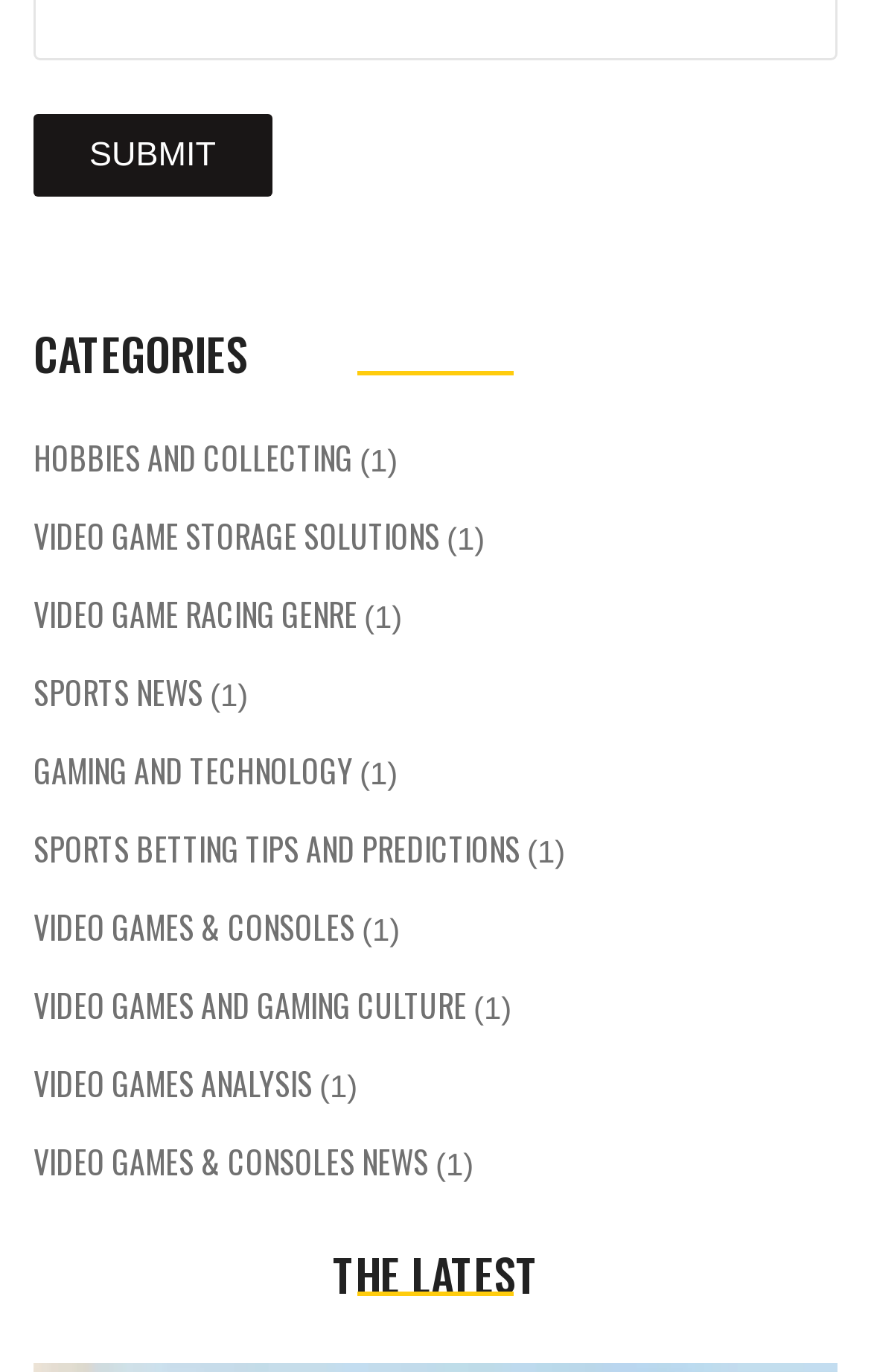Give a one-word or one-phrase response to the question: 
What is the last category listed on this webpage?

VIDEO GAMES & CONSOLES NEWS